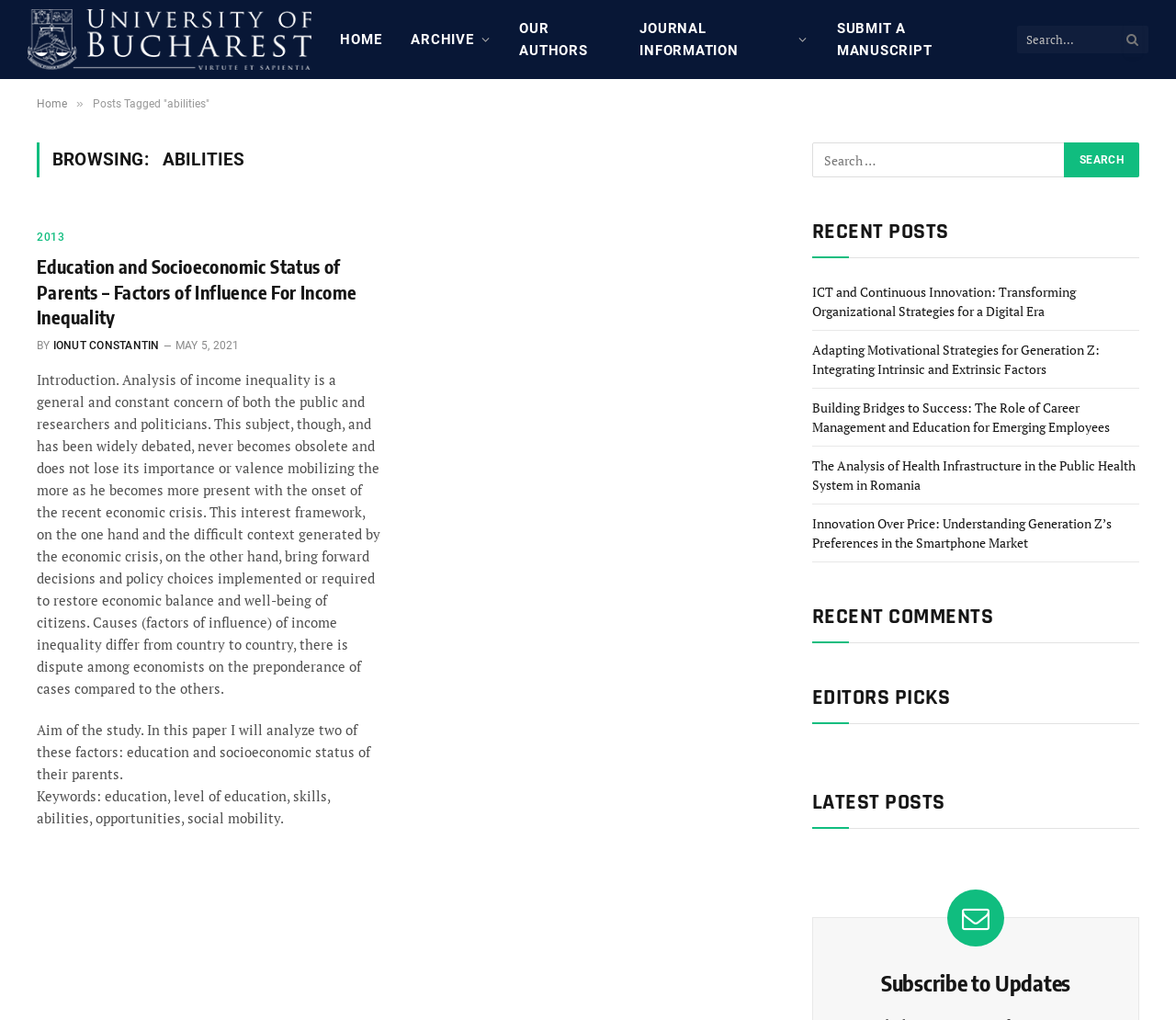What is the date of the article?
Please look at the screenshot and answer in one word or a short phrase.

MAY 5, 2021